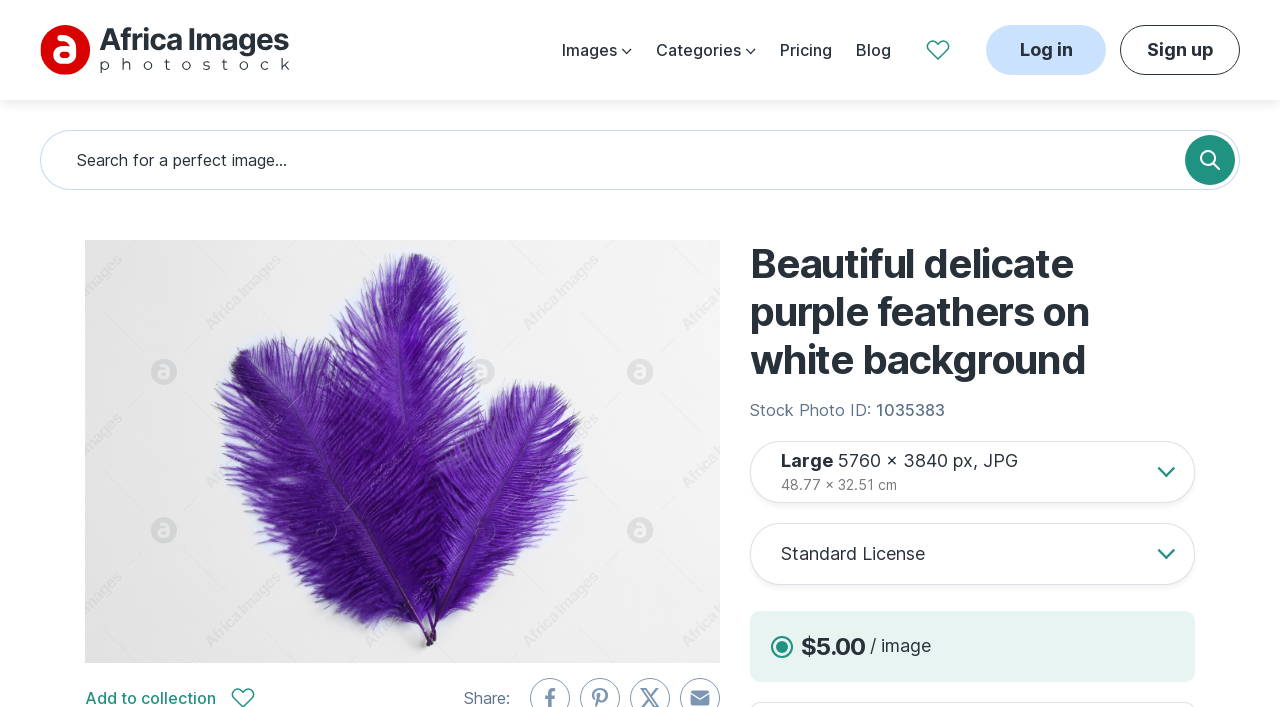Please identify the bounding box coordinates of the element on the webpage that should be clicked to follow this instruction: "View the 'Categories' page". The bounding box coordinates should be given as four float numbers between 0 and 1, formatted as [left, top, right, bottom].

[0.512, 0.041, 0.591, 0.1]